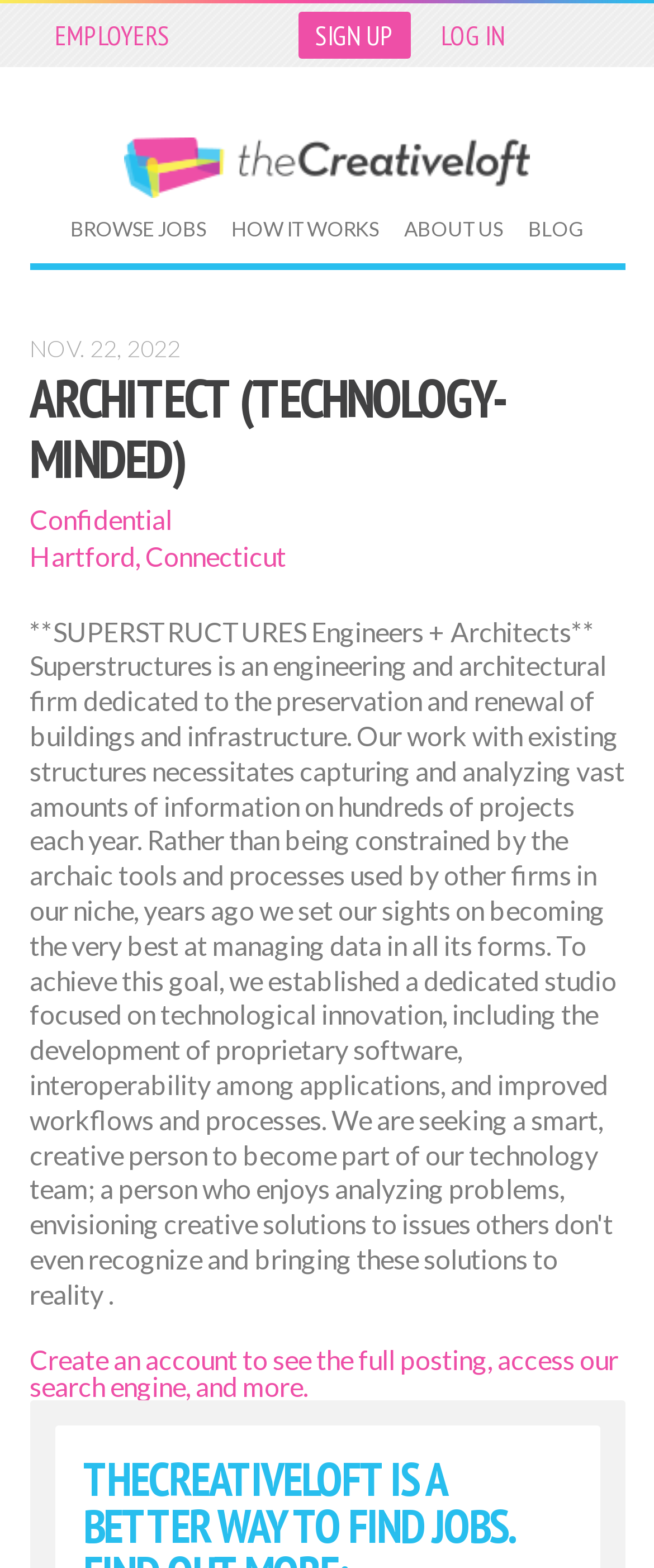Please indicate the bounding box coordinates for the clickable area to complete the following task: "Toggle top menu". The coordinates should be specified as four float numbers between 0 and 1, i.e., [left, top, right, bottom].

None